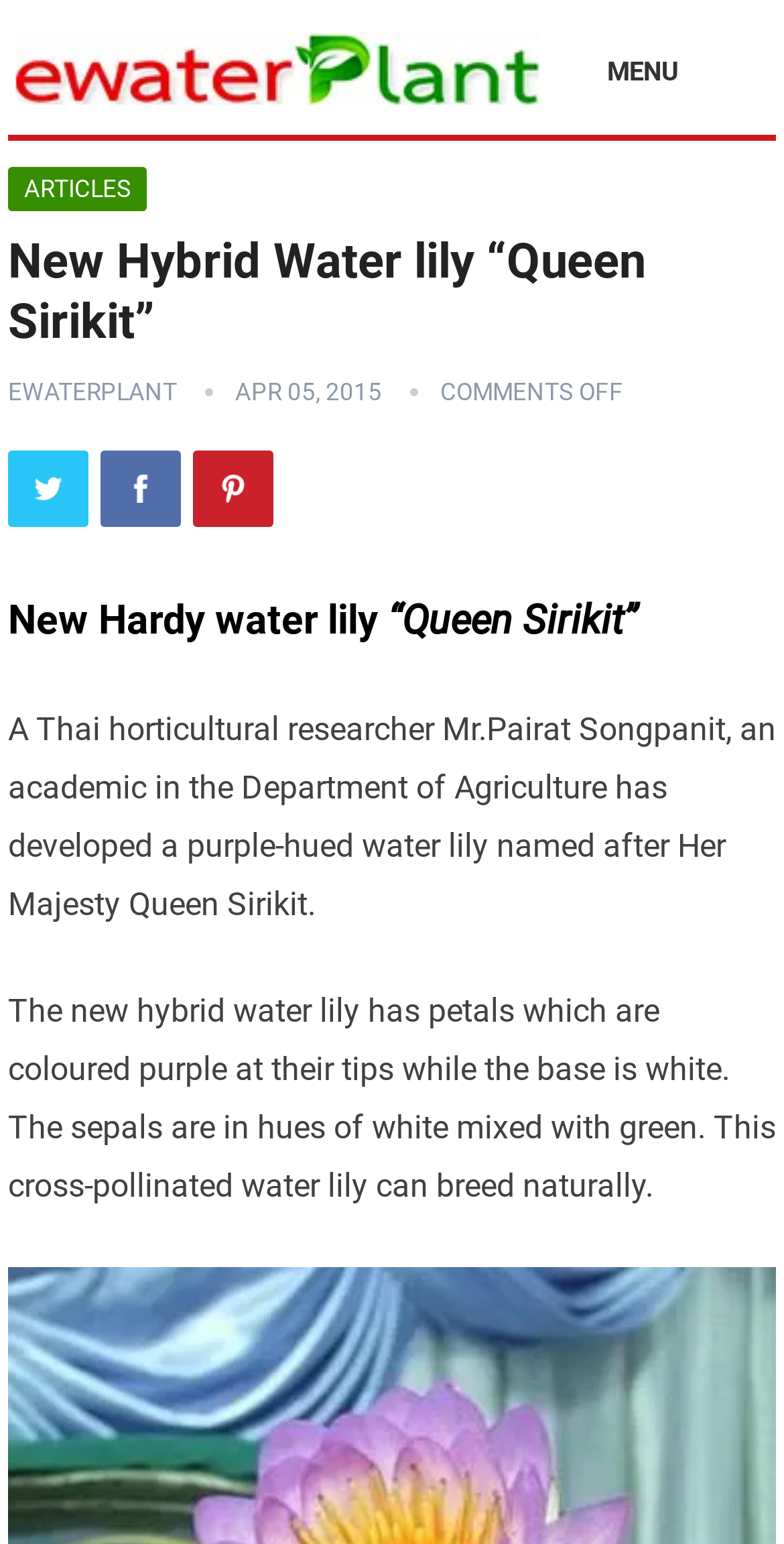Extract the bounding box for the UI element that matches this description: "Tweet on Twitter".

[0.01, 0.291, 0.113, 0.341]